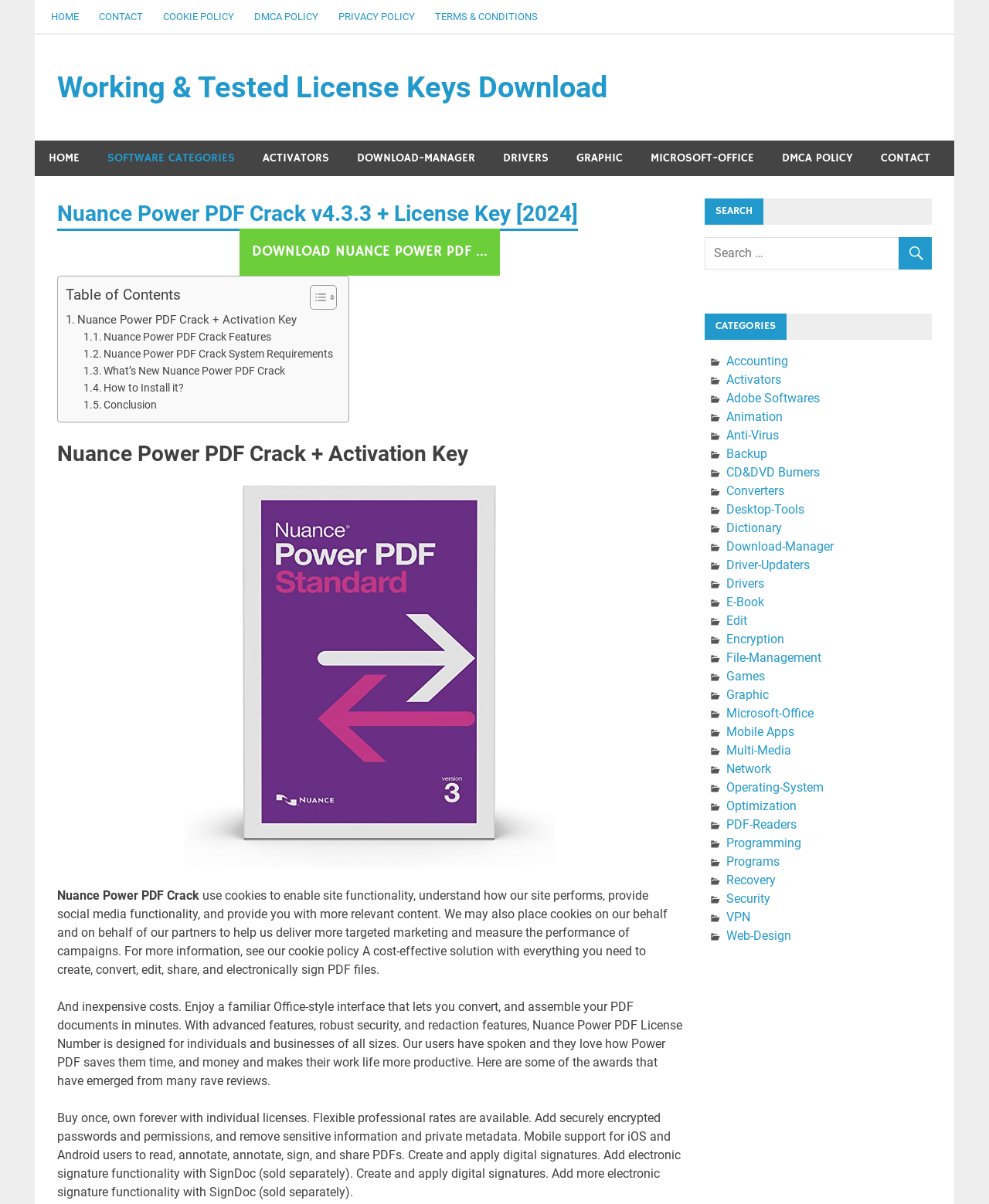What is the name of the software being discussed?
Please give a detailed and elaborate answer to the question based on the image.

Based on the webpage content, specifically the heading 'Nuance Power PDF Crack + Activation Key' and the image caption 'nuance power pdf crack', it is clear that the software being discussed is Nuance Power PDF.